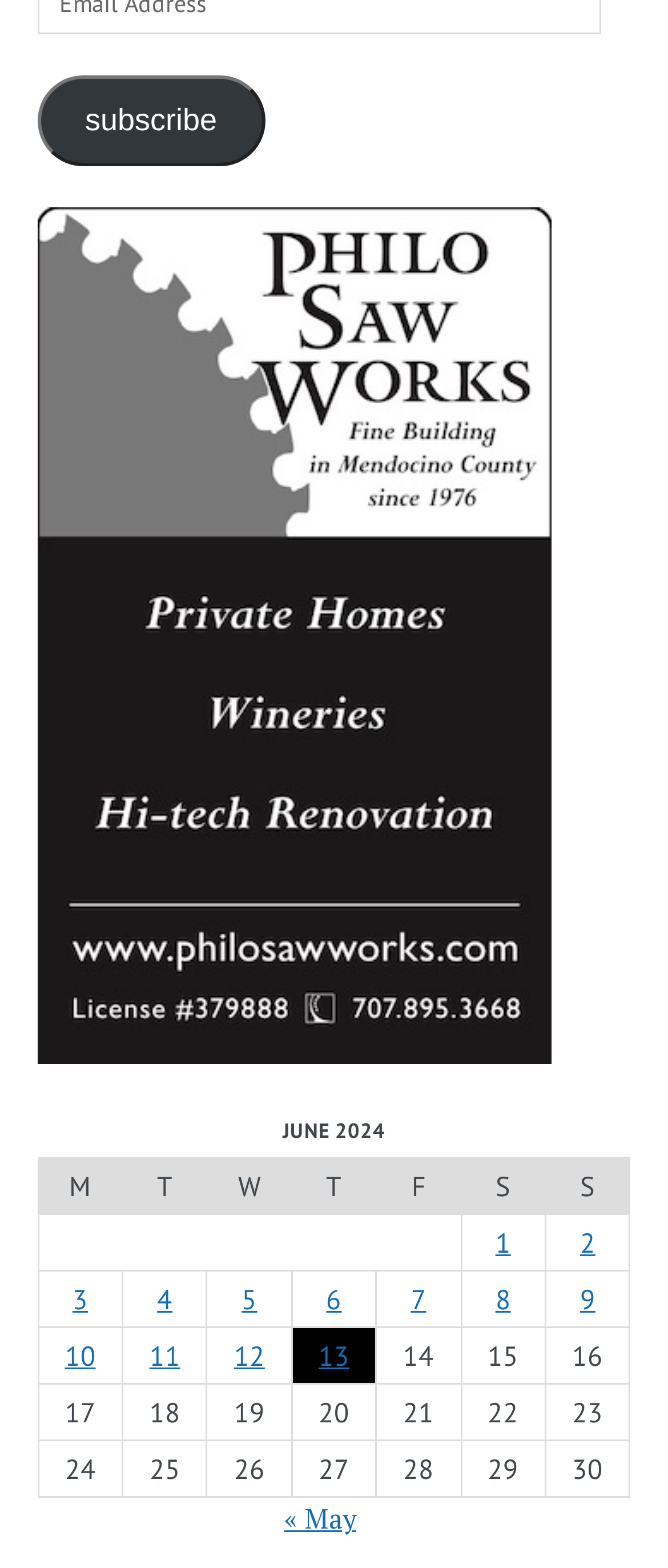Find the bounding box coordinates of the clickable area that will achieve the following instruction: "Go to previous month".

[0.426, 0.956, 0.533, 0.98]